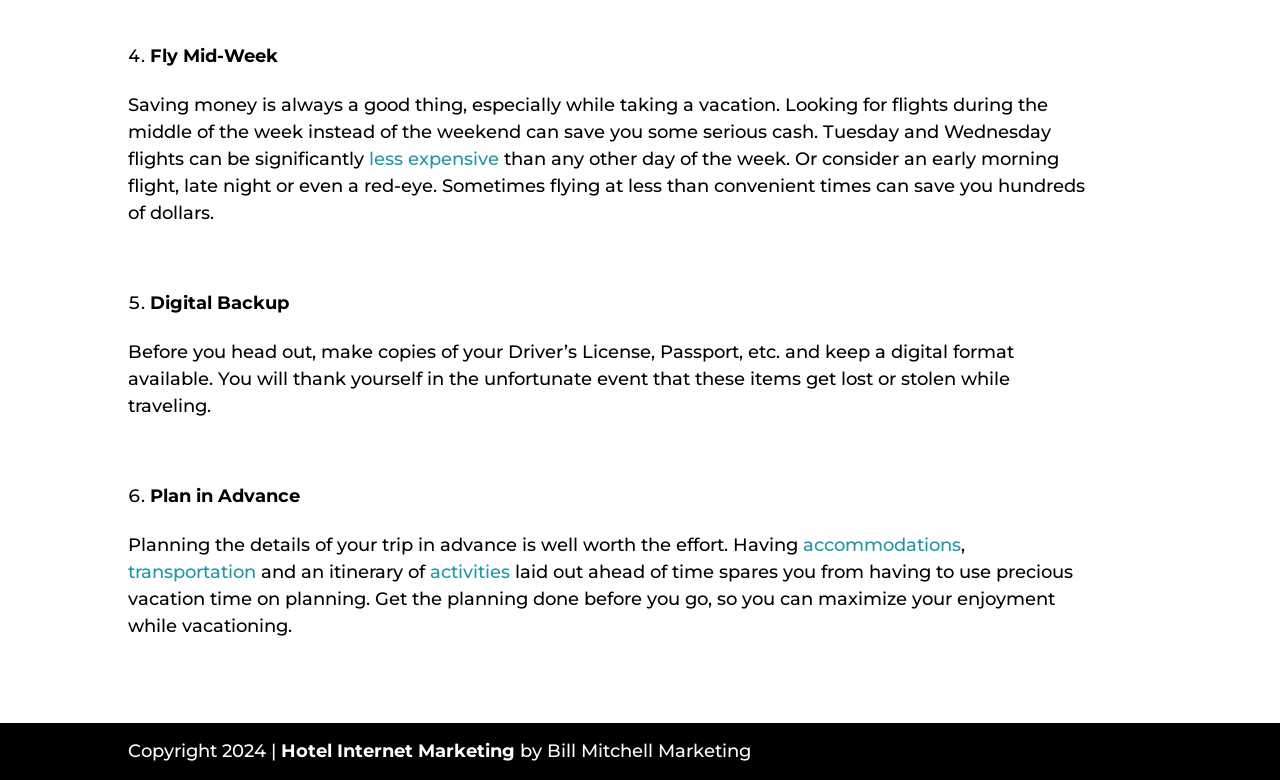How many static texts are in the first paragraph?
Could you answer the question in a detailed manner, providing as much information as possible?

I counted the static texts in the first paragraph, which are 'Fly Mid-Week' and a longer text that starts with 'Saving money is always a good thing...'. Therefore, there are 2 static texts in the first paragraph.